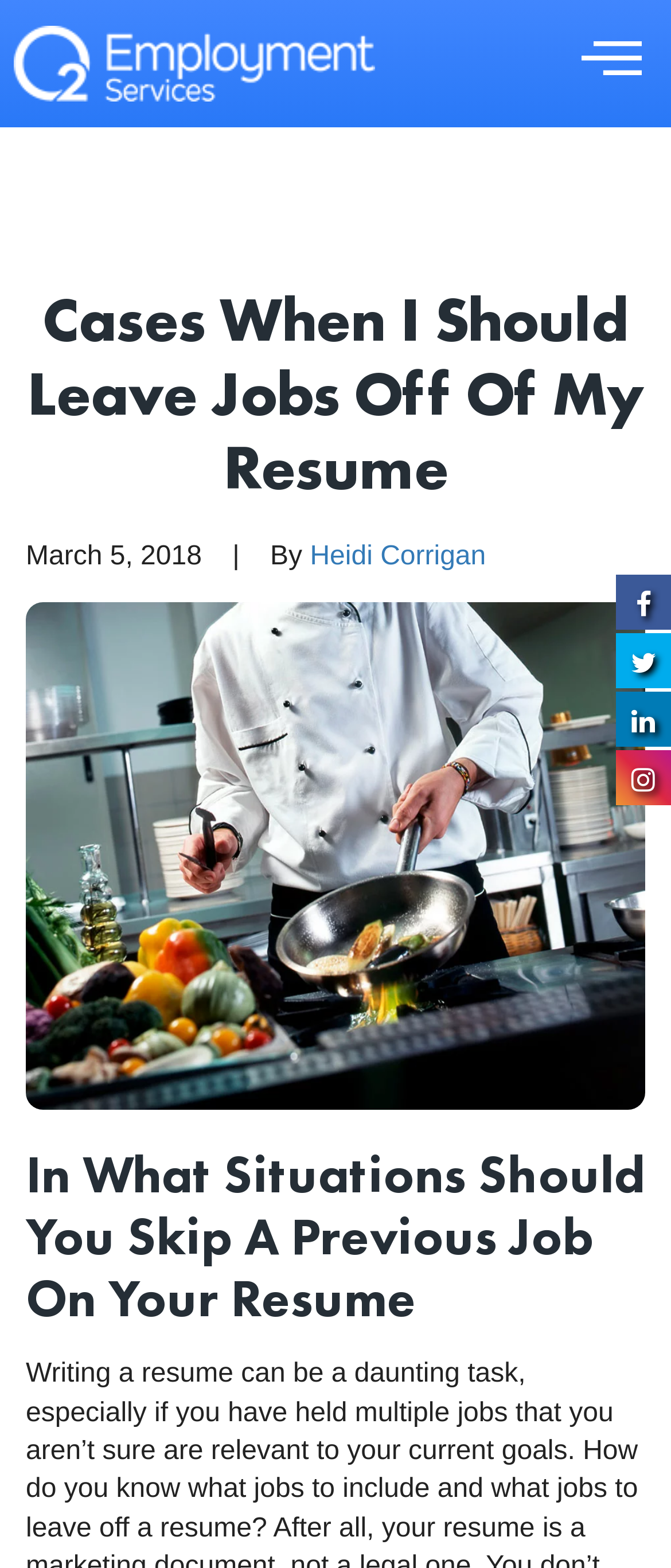How many social media links are there?
Observe the image and answer the question with a one-word or short phrase response.

4